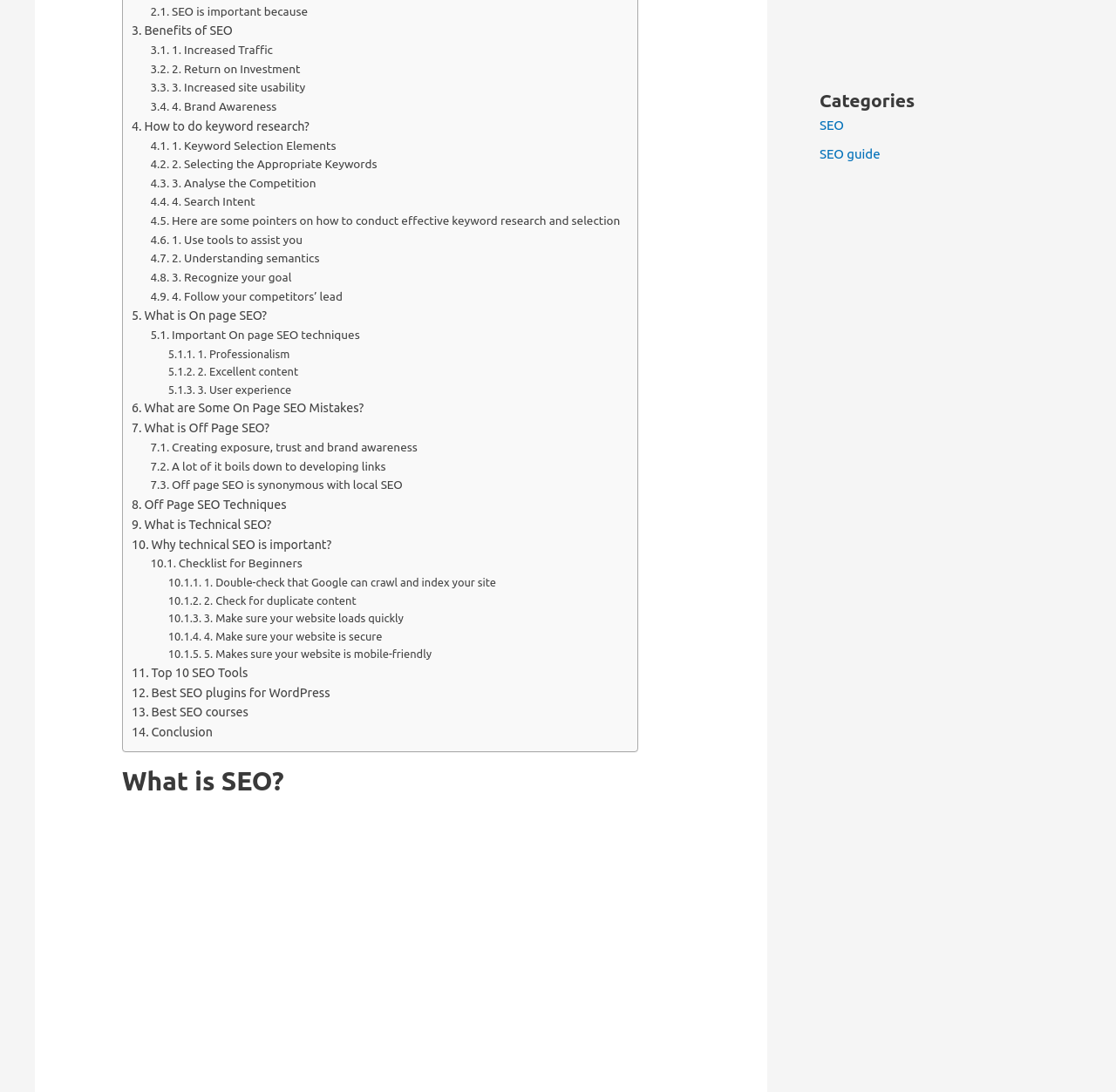Locate the bounding box coordinates of the element I should click to achieve the following instruction: "Click on 'What is SEO?'".

[0.109, 0.701, 0.609, 0.731]